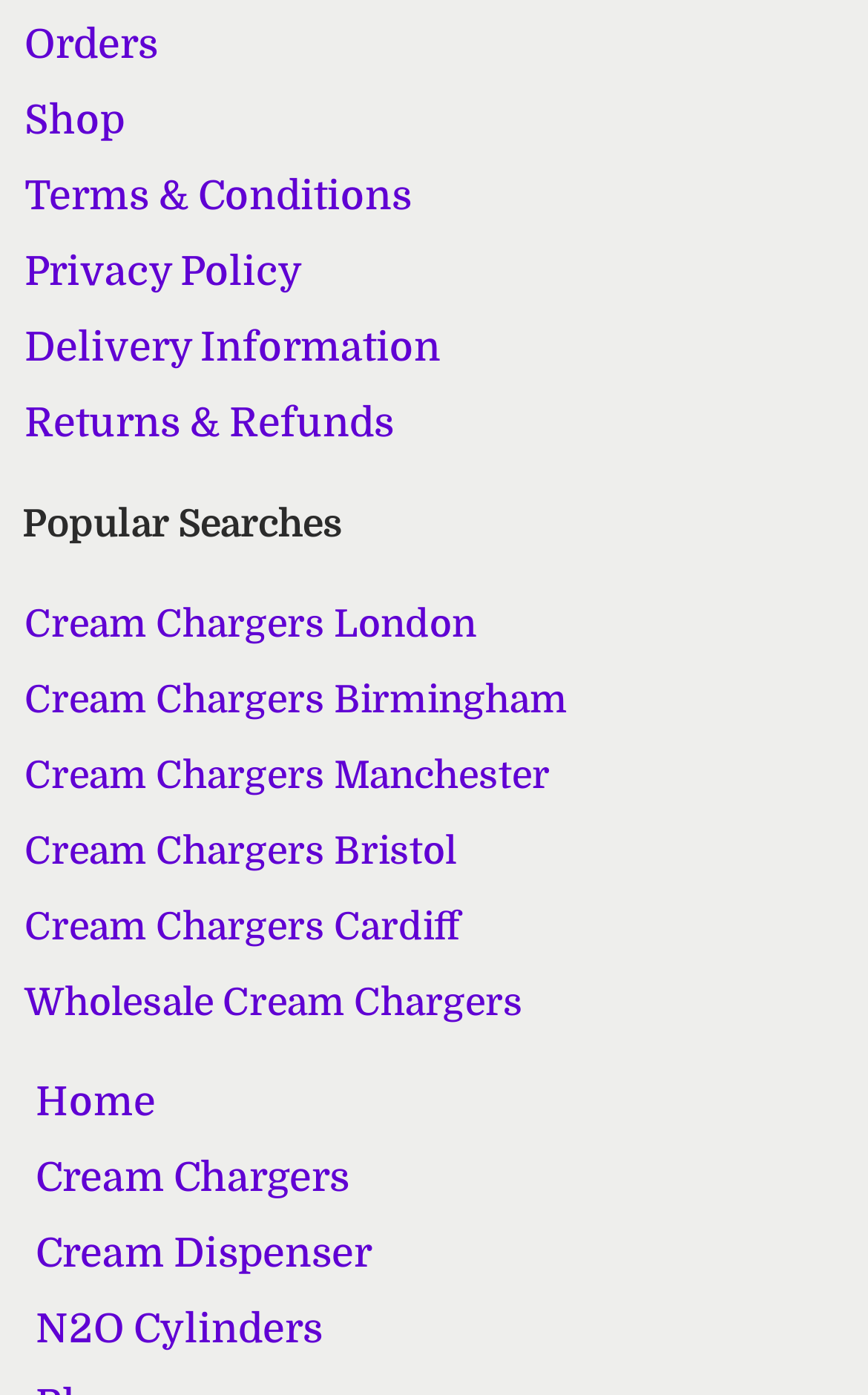Locate the bounding box of the UI element described by: "Cream Chargers Bristol" in the given webpage screenshot.

[0.026, 0.585, 0.974, 0.639]